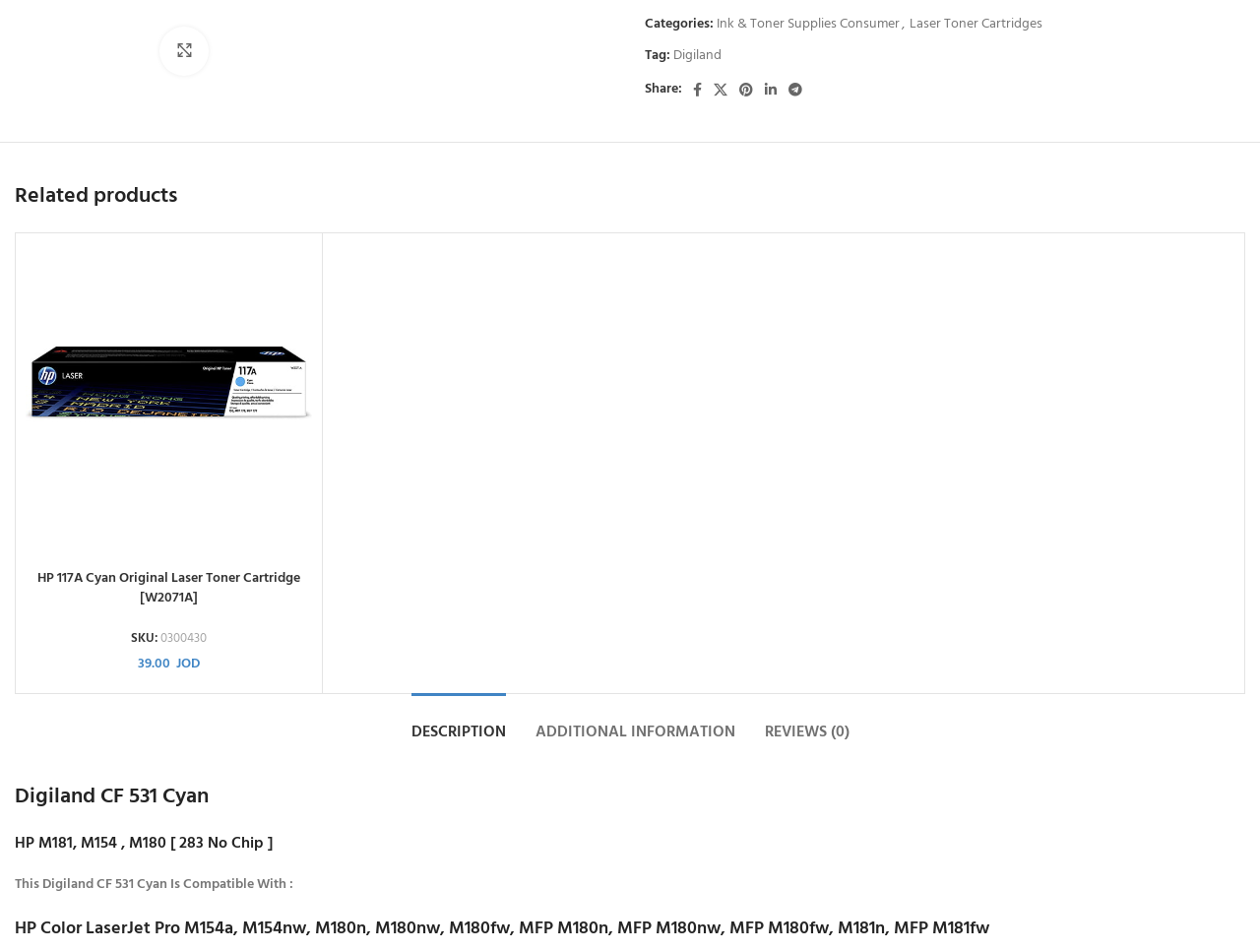Bounding box coordinates should be in the format (top-left x, top-left y, bottom-right x, bottom-right y) and all values should be floating point numbers between 0 and 1. Determine the bounding box coordinate for the UI element described as: Laser Toner Cartridges

[0.722, 0.013, 0.827, 0.037]